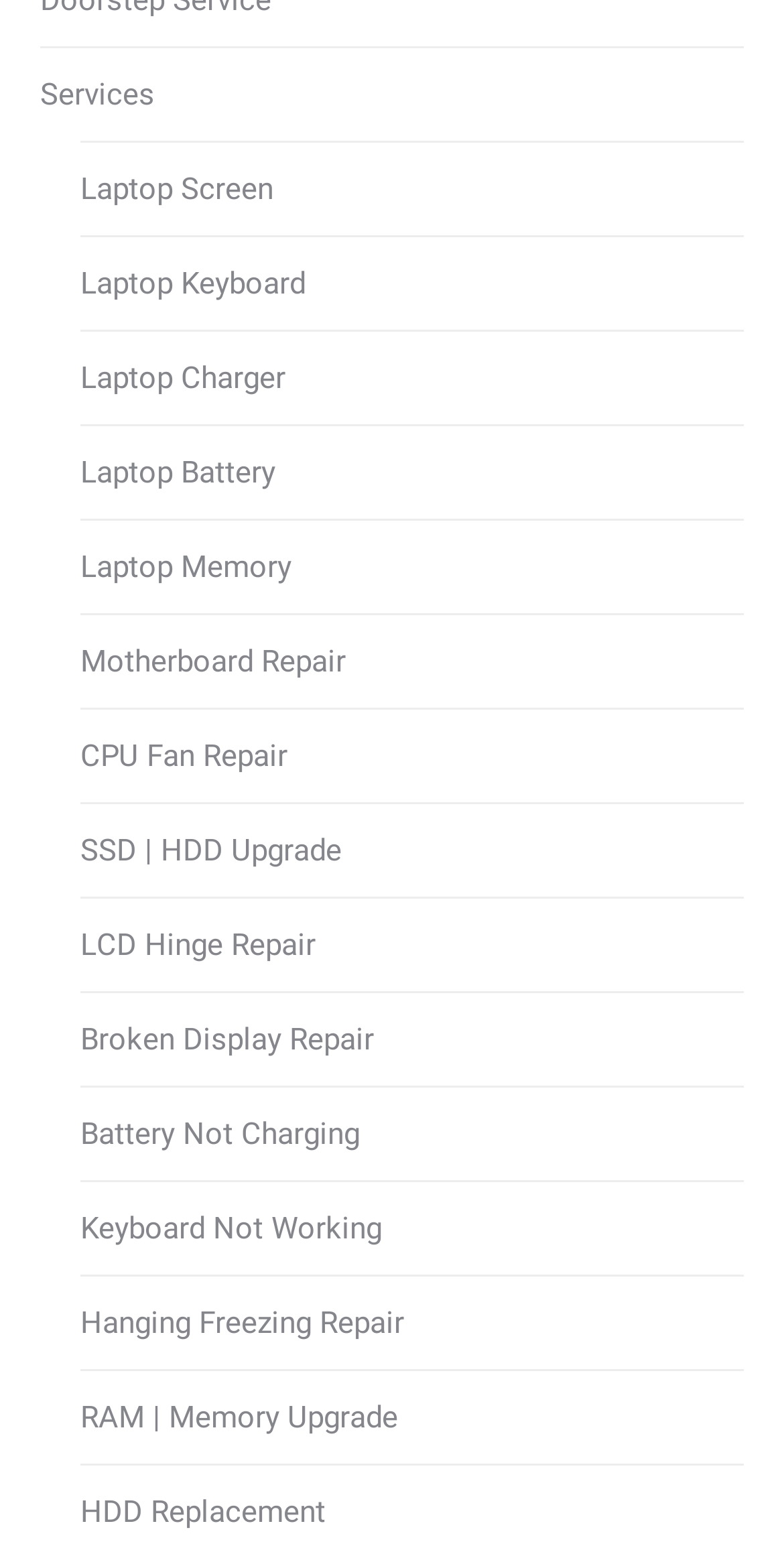Find the bounding box coordinates of the clickable element required to execute the following instruction: "Check out Motherboard Repair". Provide the coordinates as four float numbers between 0 and 1, i.e., [left, top, right, bottom].

[0.103, 0.411, 0.441, 0.446]